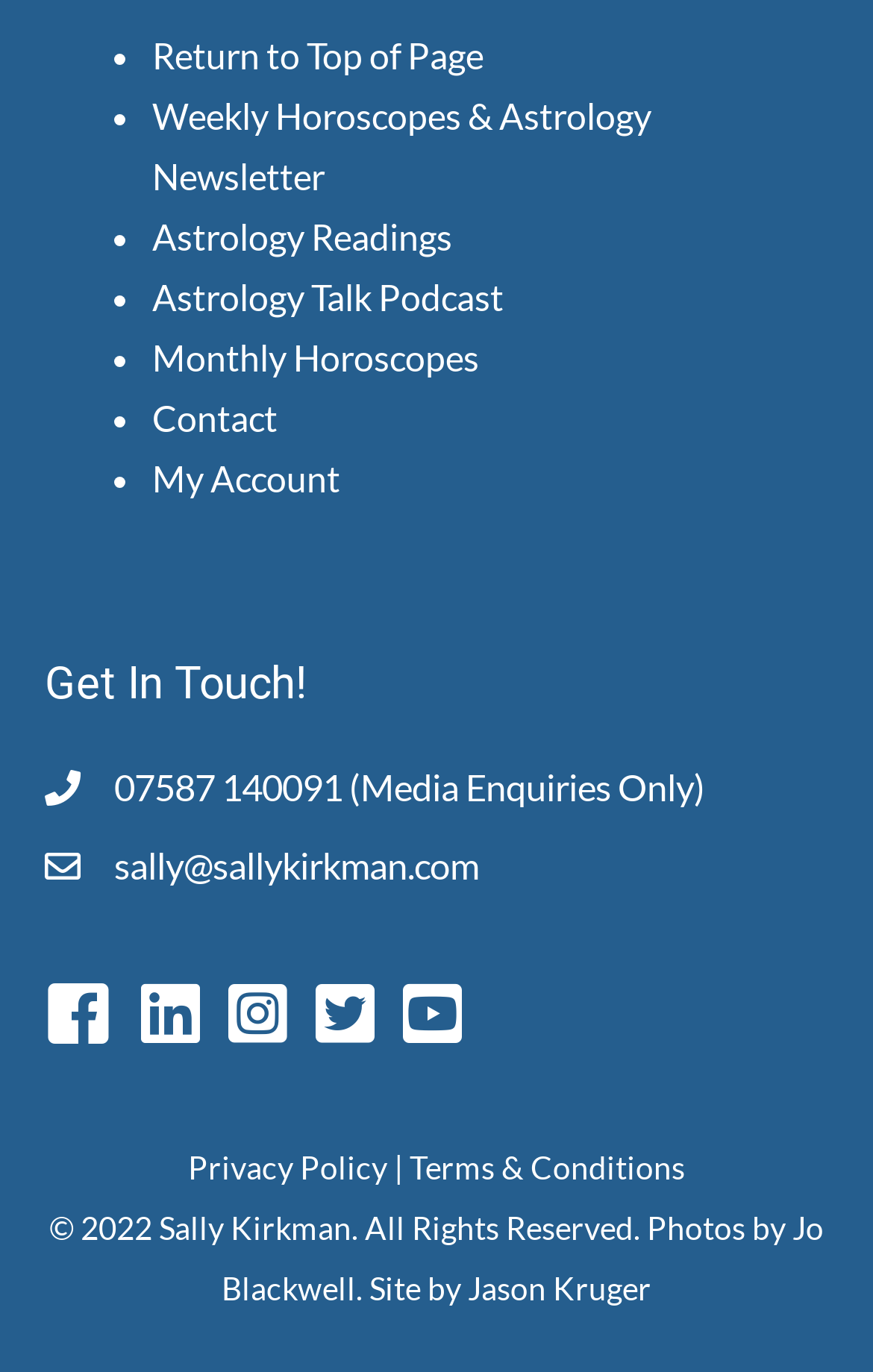Provide the bounding box coordinates of the UI element this sentence describes: "Weekly Horoscopes & Astrology Newsletter".

[0.174, 0.069, 0.746, 0.144]